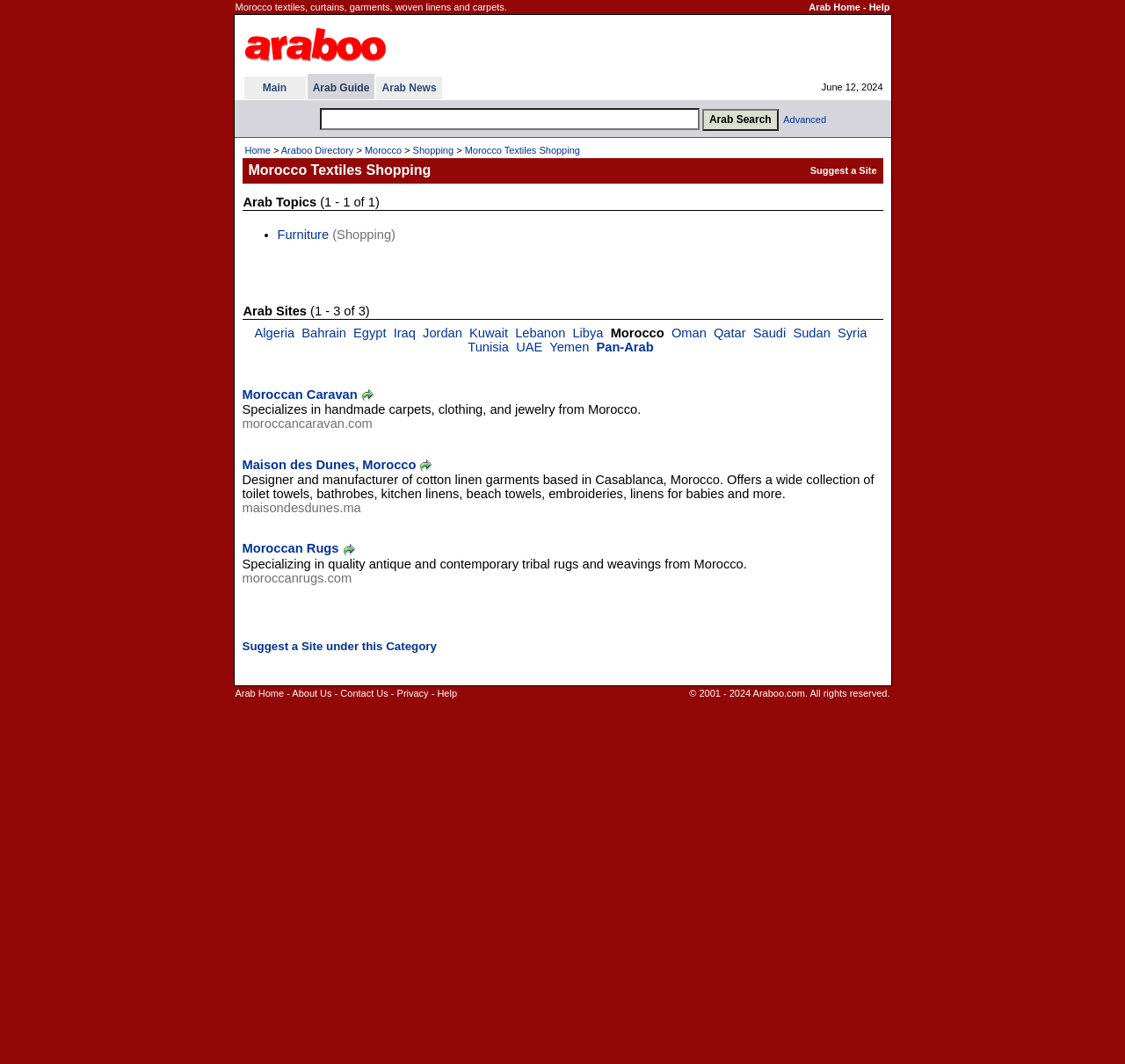Can you show the bounding box coordinates of the region to click on to complete the task described in the instruction: "view Arab Guide"?

[0.278, 0.077, 0.328, 0.088]